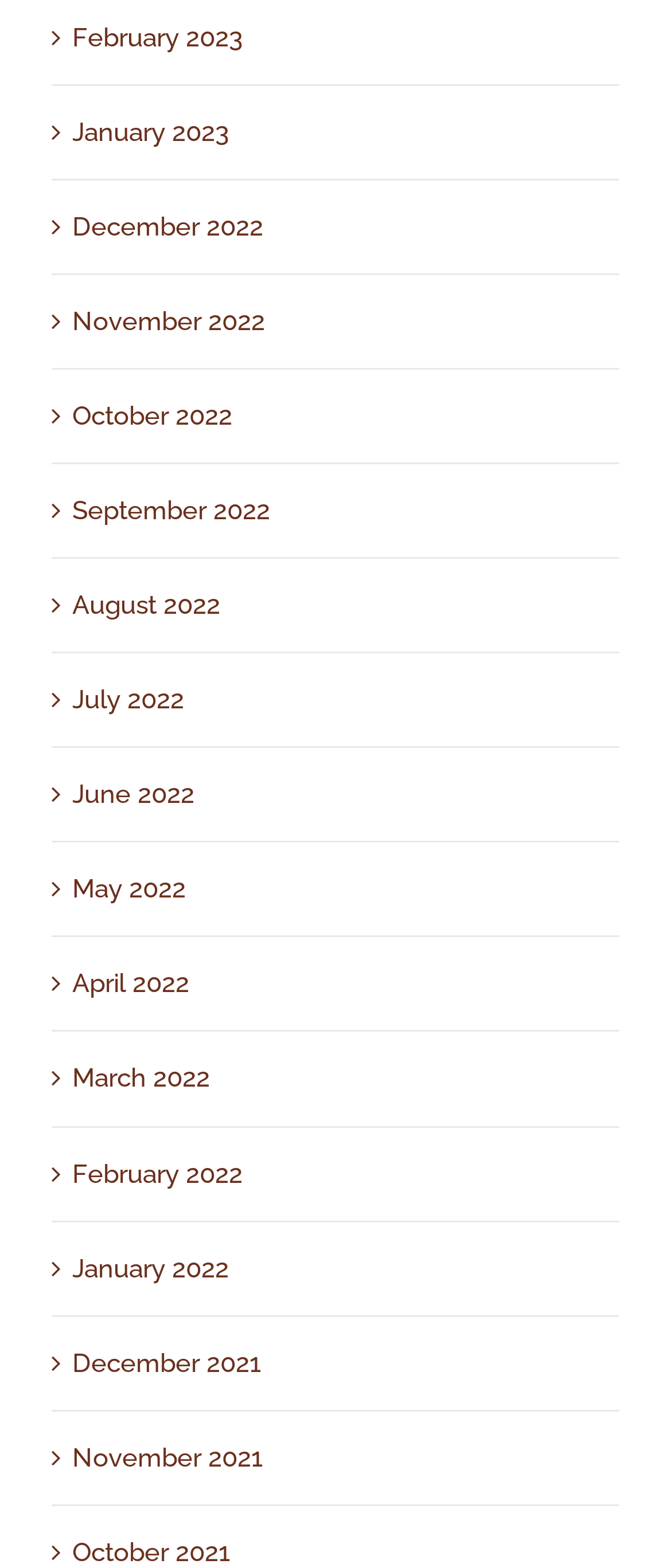Please look at the image and answer the question with a detailed explanation: What is the earliest month listed?

By examining the list of links, I found that the earliest month listed is October 2021, which is the last link in the list.